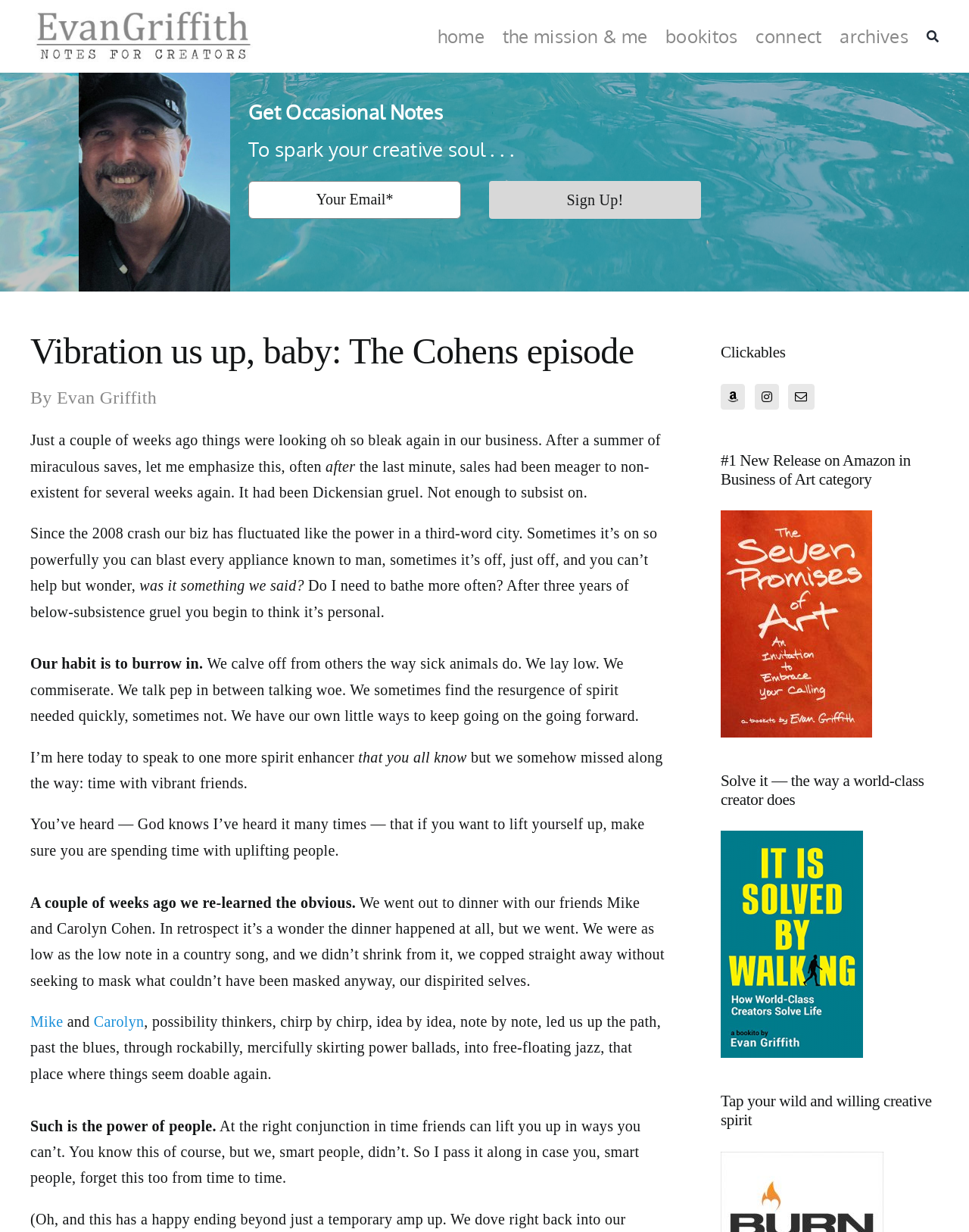Could you locate the bounding box coordinates for the section that should be clicked to accomplish this task: "Go to the 'home' page".

[0.451, 0.0, 0.5, 0.059]